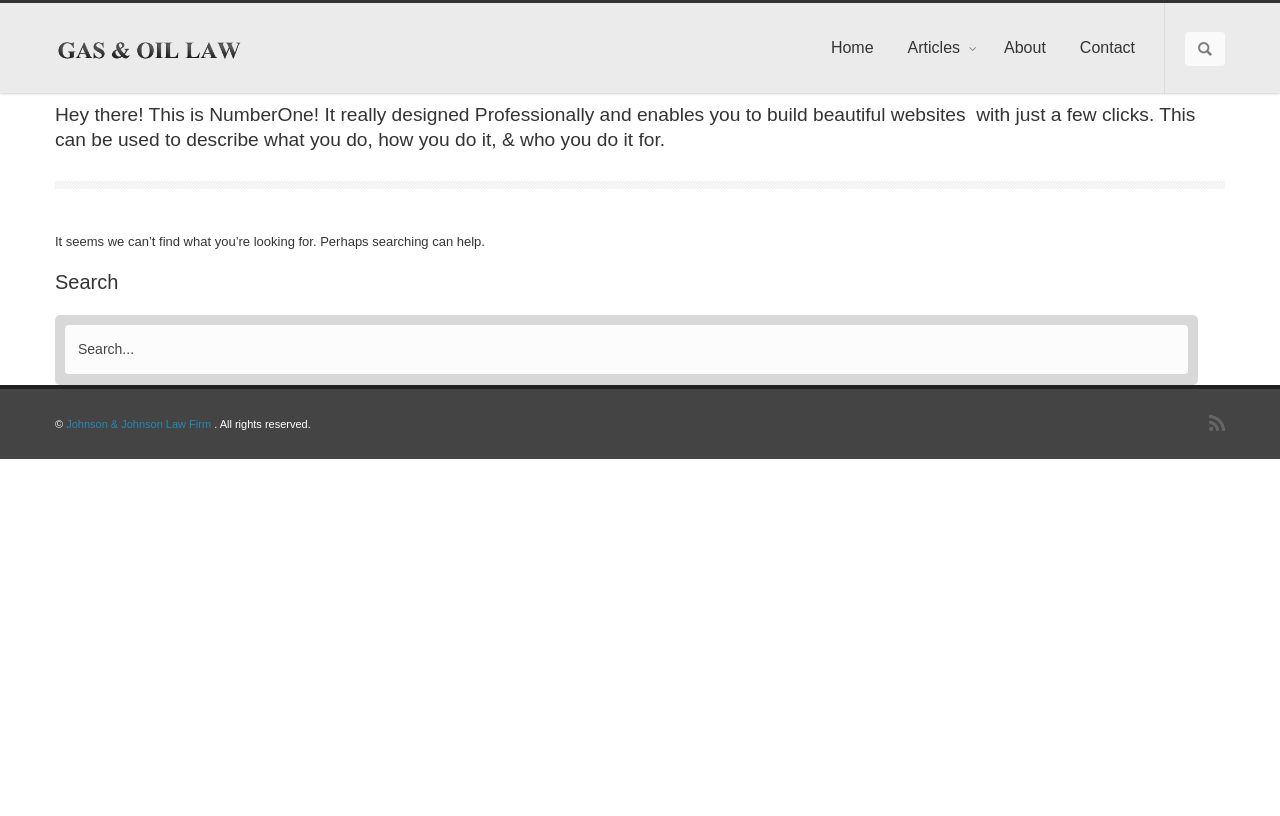Highlight the bounding box coordinates of the element you need to click to perform the following instruction: "Read about Attorneys Practicing in Gas and Oil Law."

[0.043, 0.004, 0.189, 0.114]